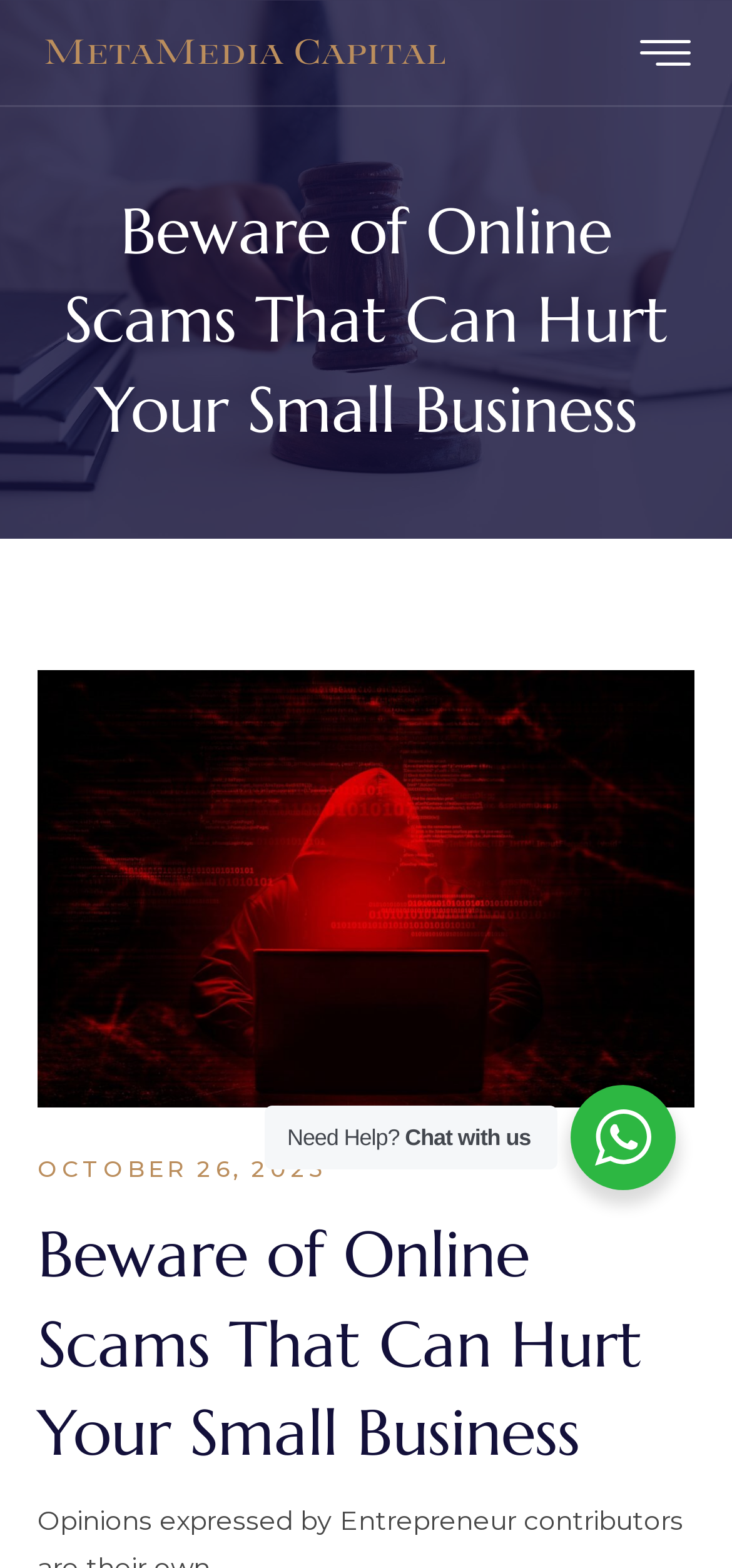With reference to the image, please provide a detailed answer to the following question: What is the topic of the webpage?

I determined that the topic of the webpage is 'Online Scams' by looking at the heading elements with text 'Beware of Online Scams That Can Hurt Your Small Business' and bounding box coordinates [0.051, 0.119, 0.949, 0.29] and [0.051, 0.772, 0.949, 0.943].